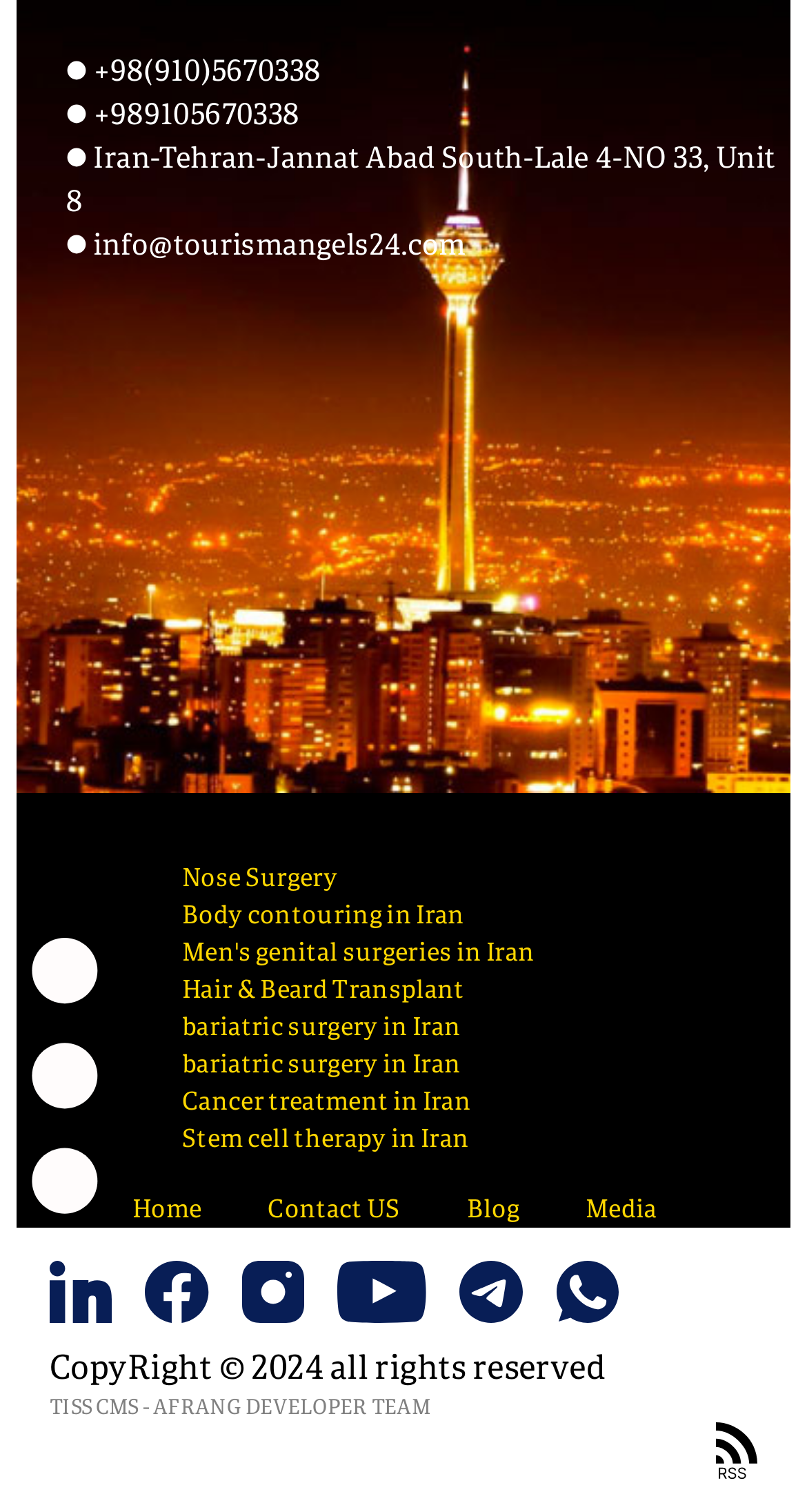Please specify the bounding box coordinates for the clickable region that will help you carry out the instruction: "Click on 'Direct from Author'".

None